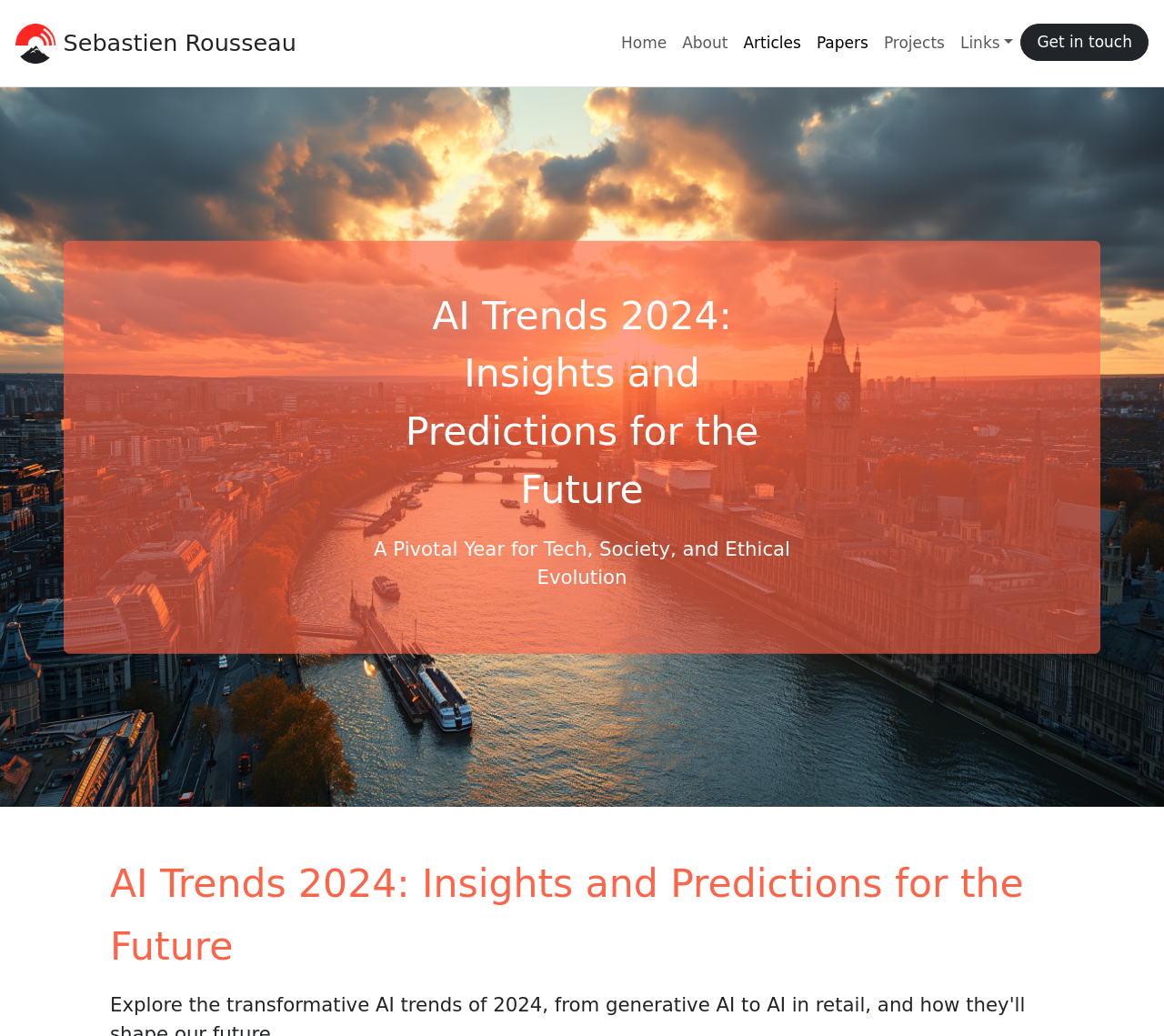What is the logo above the navigation menu?
Look at the screenshot and respond with a single word or phrase.

Sebastien Rousseau